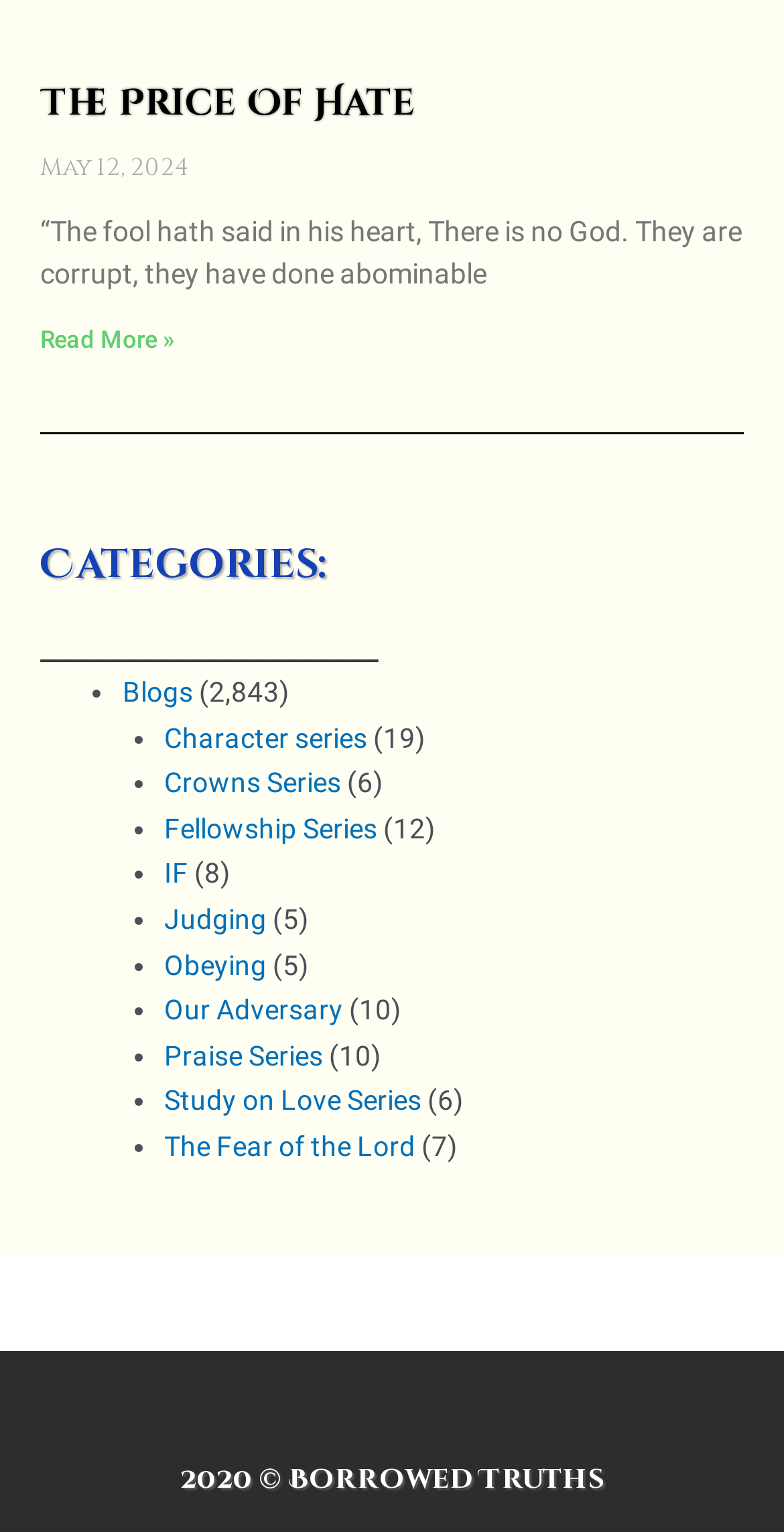What is the name of the website?
Look at the screenshot and give a one-word or phrase answer.

Borrowed Truths